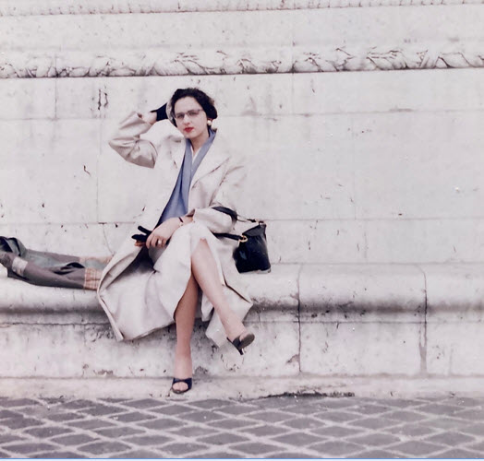Describe the image thoroughly, including all noticeable details.

The image captures a young woman seated elegantly against a textured stone wall, likely reminiscent of a historical structure. She exudes charm and confidence, dressed in a stylish light-colored trench coat over a soft blue dress. Her black handbag rests on her lap, and her legs are crossed casually, revealing an ankle and a delicate shoe. She sports vintage-style glasses and her hair is styled in a timeless manner, contributing to her sophisticated appearance. The backdrop features subtle architectural details, hinting at a beautiful urban setting. This serene moment appears to reflect a time of exploration and style, possibly during a honeymoon, as suggested by the accompanying text.